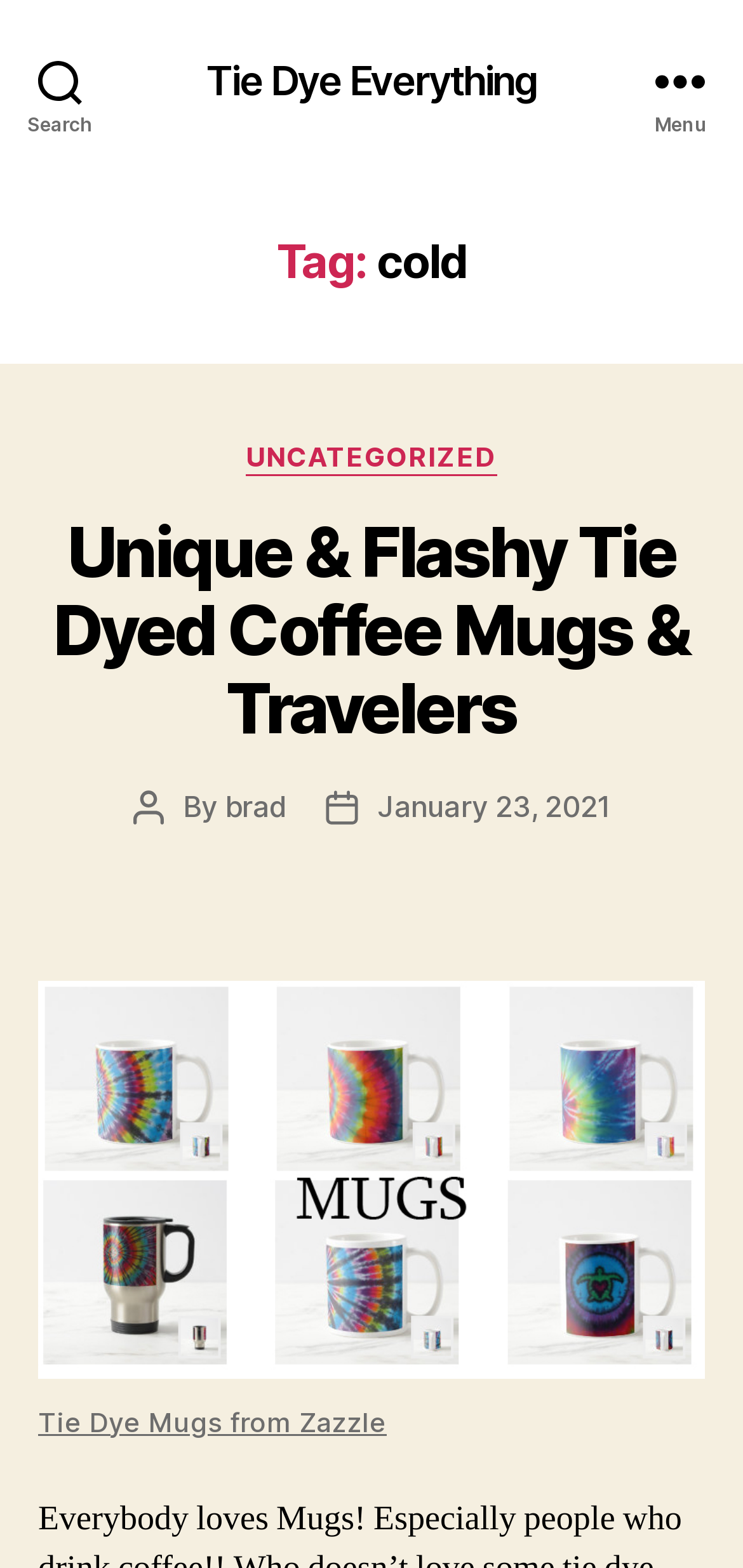Craft a detailed narrative of the webpage's structure and content.

The webpage is about Tie Dye Everything, with a focus on unique and flashy tie-dyed products. At the top left, there is a search button. Next to it, in the top center, is a link to "Tie Dye Everything". On the top right, there is a menu button.

Below the top section, there is a header area with a heading that reads "Tag: cold". Underneath, there are categories listed, including "UNCATEGORIZED". The main content area features a heading that describes unique and flashy tie-dyed coffee mugs and travelers. This heading is a link to more information about the product.

Below the heading, there is a section with information about the post author, "brad", and the post date, "January 23, 2021". 

The main content area also features a large image of tie-dye mugs from Zazzle, which takes up most of the space. The image has a caption that links to "Tie Dye Mugs from Zazzle".